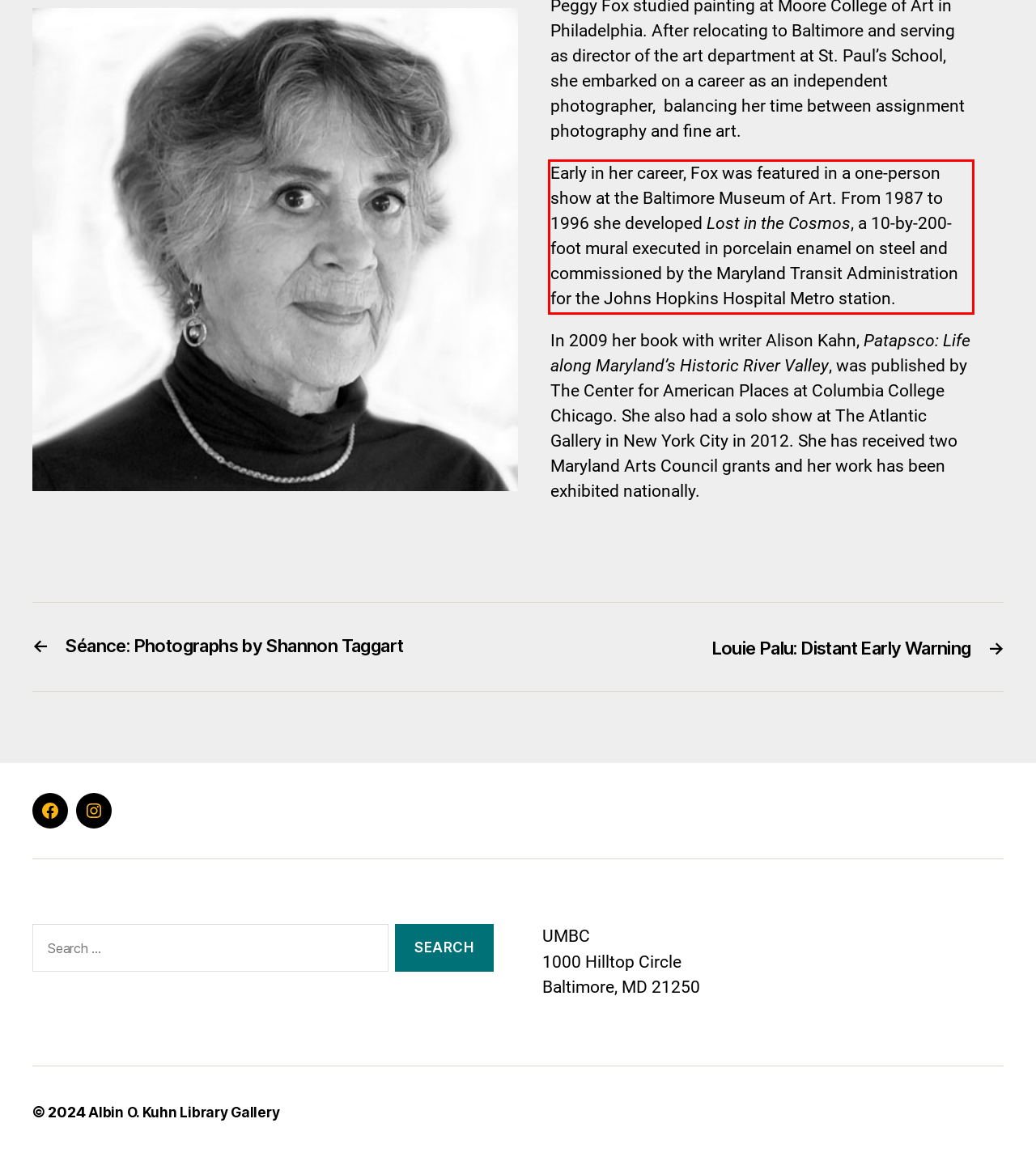The screenshot you have been given contains a UI element surrounded by a red rectangle. Use OCR to read and extract the text inside this red rectangle.

Early in her career, Fox was featured in a one-person show at the Baltimore Museum of Art. From 1987 to 1996 she developed Lost in the Cosmos, a 10-by-200-foot mural executed in porcelain enamel on steel and commissioned by the Maryland Transit Administration for the Johns Hopkins Hospital Metro station.